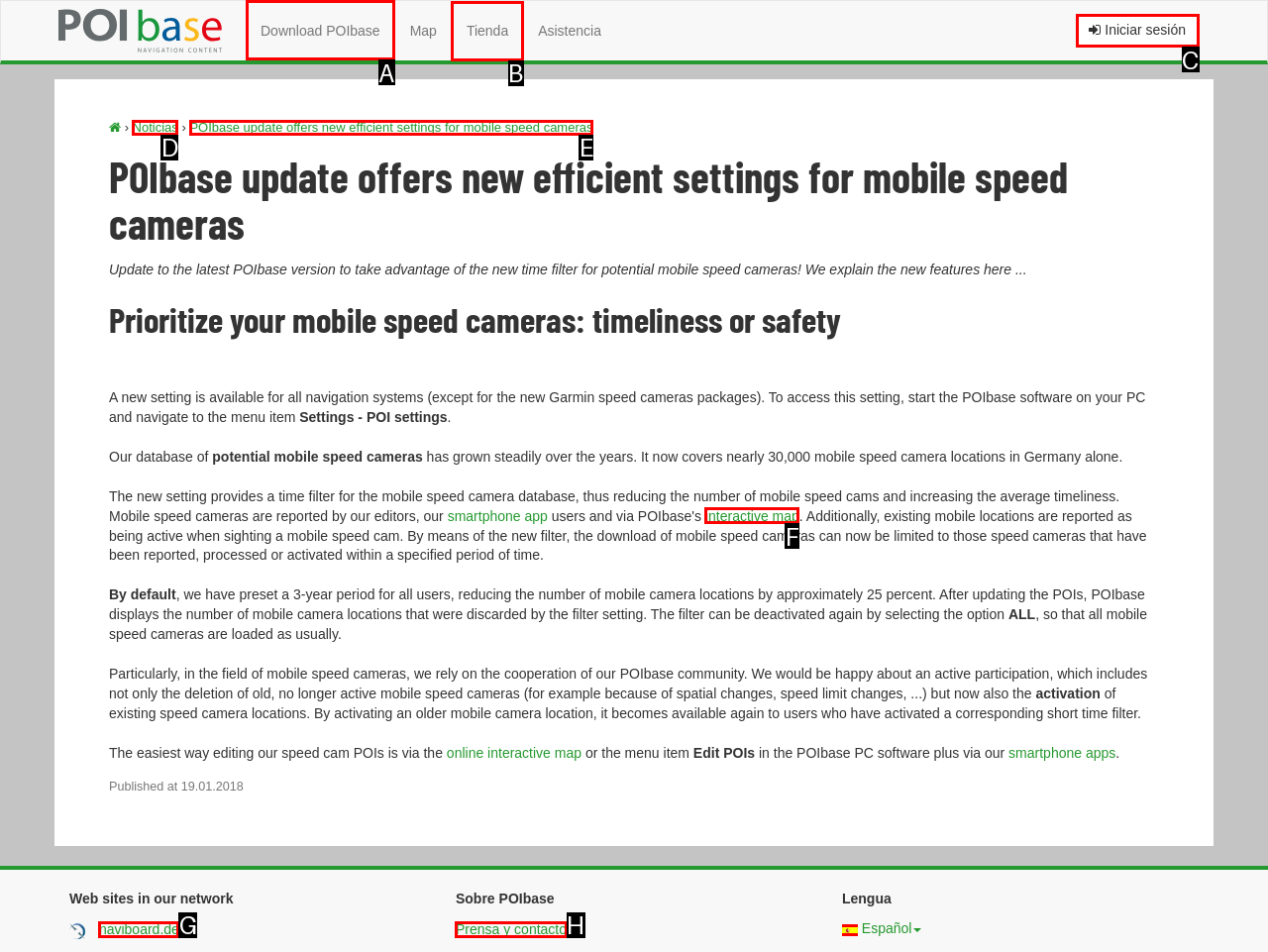For the instruction: Download POIbase, determine the appropriate UI element to click from the given options. Respond with the letter corresponding to the correct choice.

A